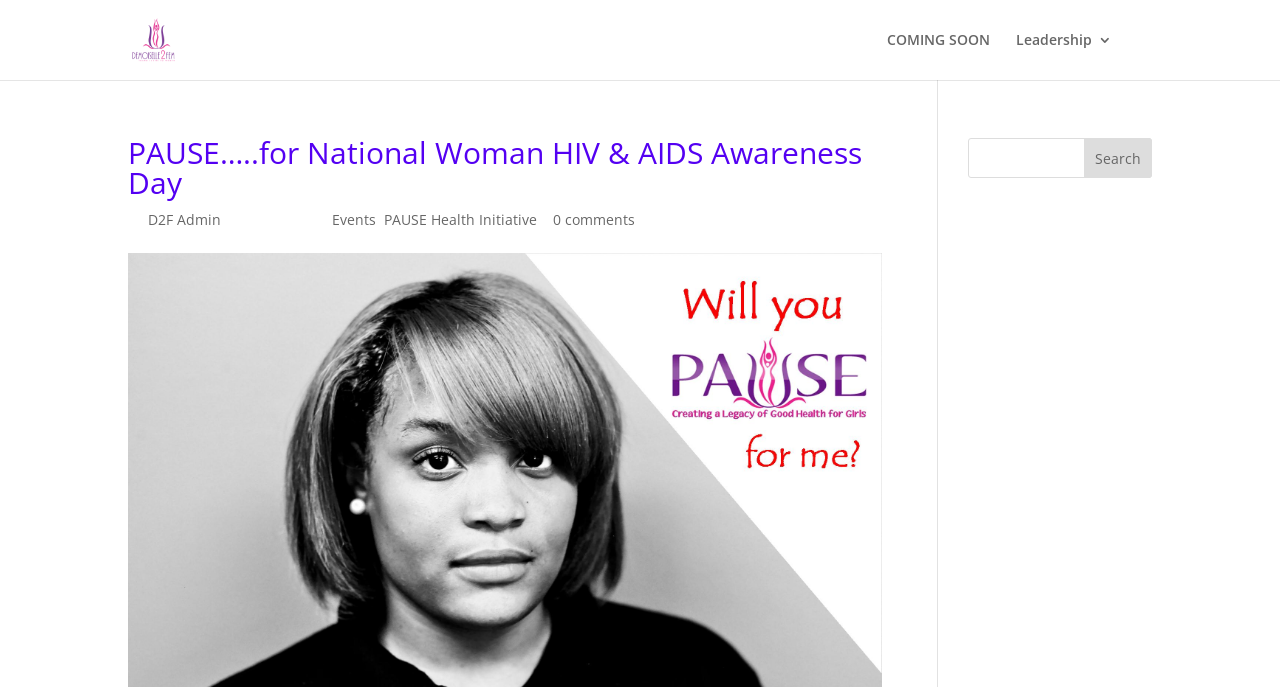Could you provide the bounding box coordinates for the portion of the screen to click to complete this instruction: "Click on the PAUSE Health Initiative link"?

[0.3, 0.306, 0.42, 0.333]